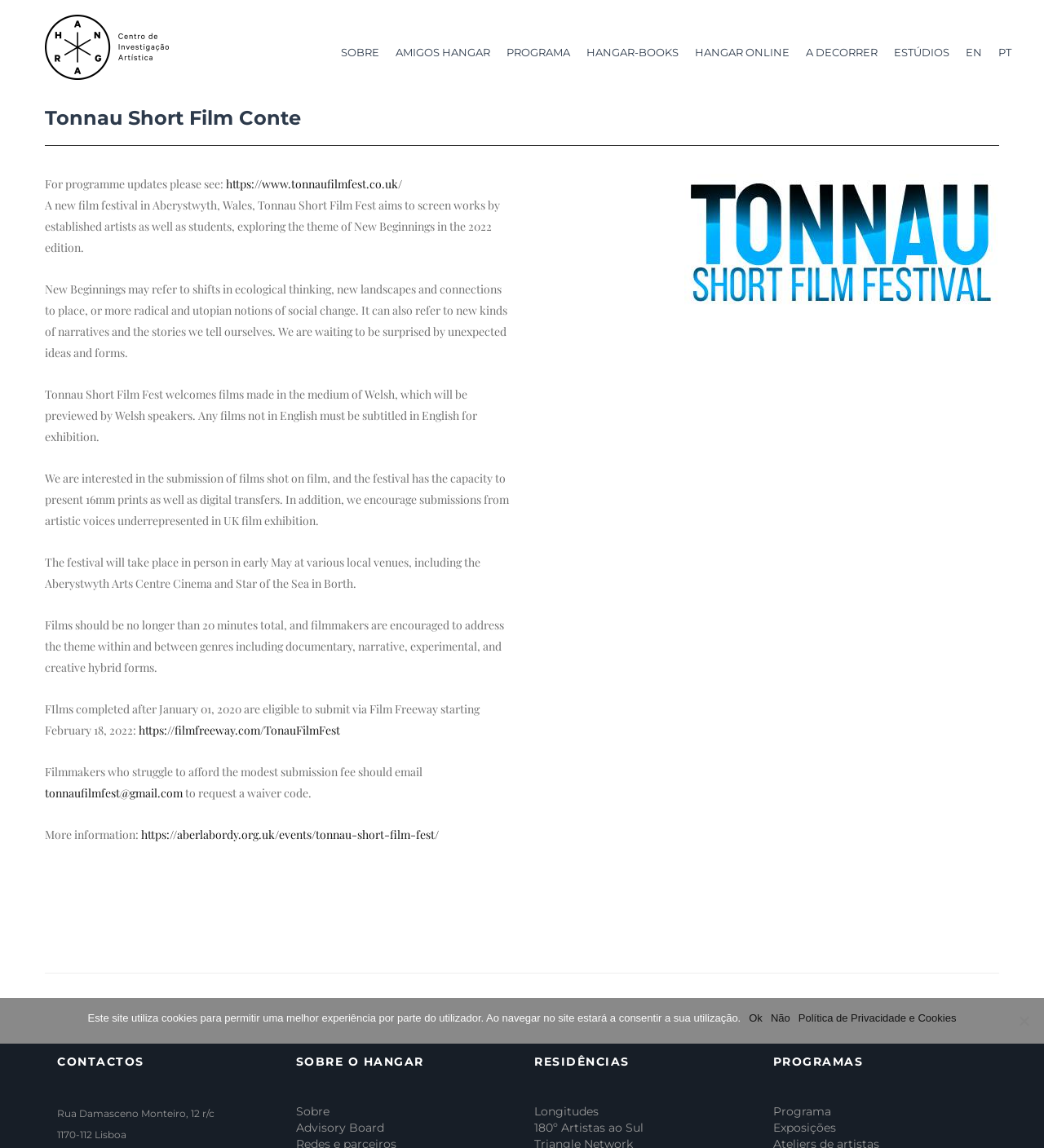Pinpoint the bounding box coordinates for the area that should be clicked to perform the following instruction: "Learn more about the film festival".

[0.135, 0.72, 0.42, 0.734]